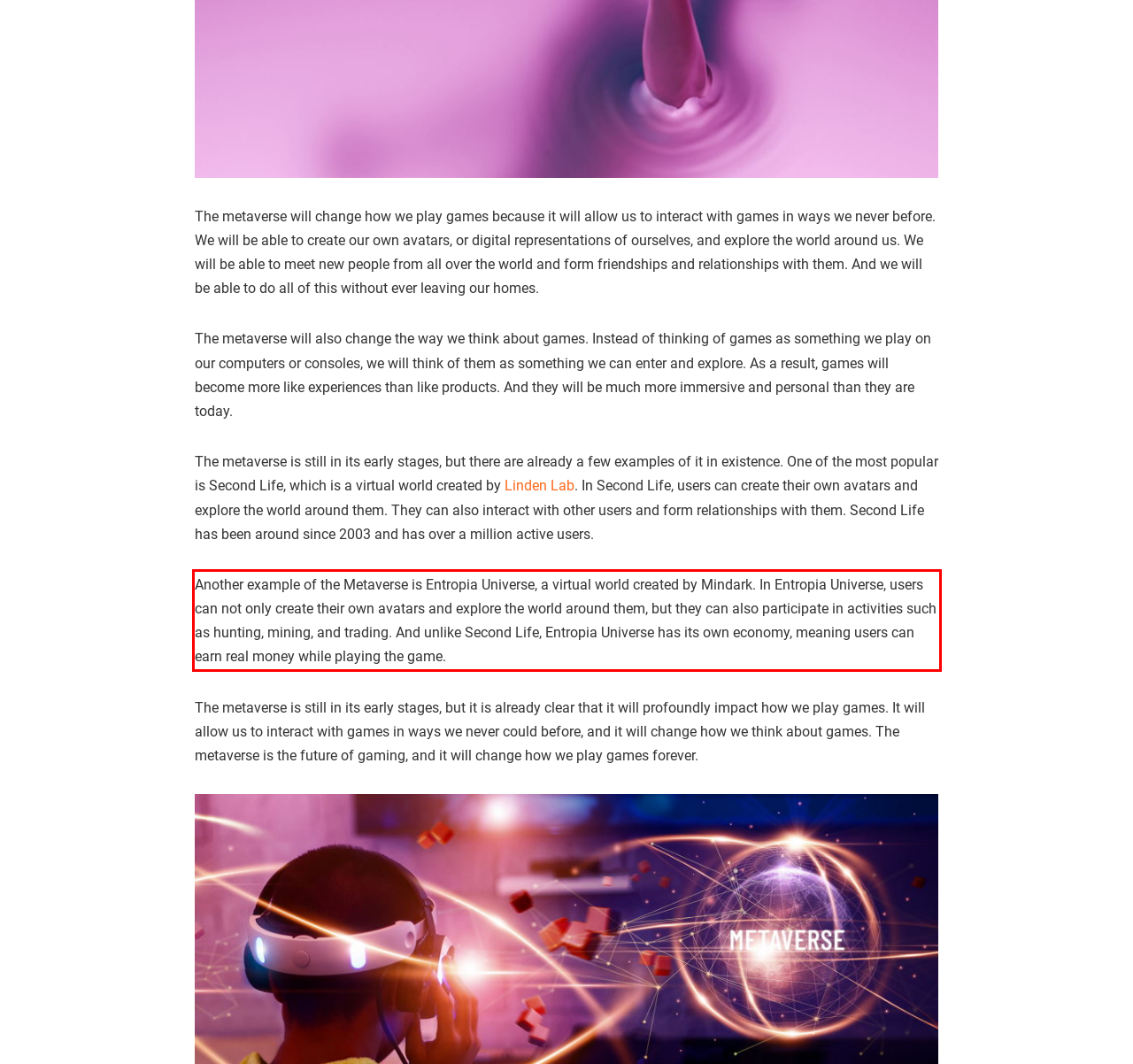Given a screenshot of a webpage, locate the red bounding box and extract the text it encloses.

Another example of the Metaverse is Entropia Universe, a virtual world created by Mindark. In Entropia Universe, users can not only create their own avatars and explore the world around them, but they can also participate in activities such as hunting, mining, and trading. And unlike Second Life, Entropia Universe has its own economy, meaning users can earn real money while playing the game.